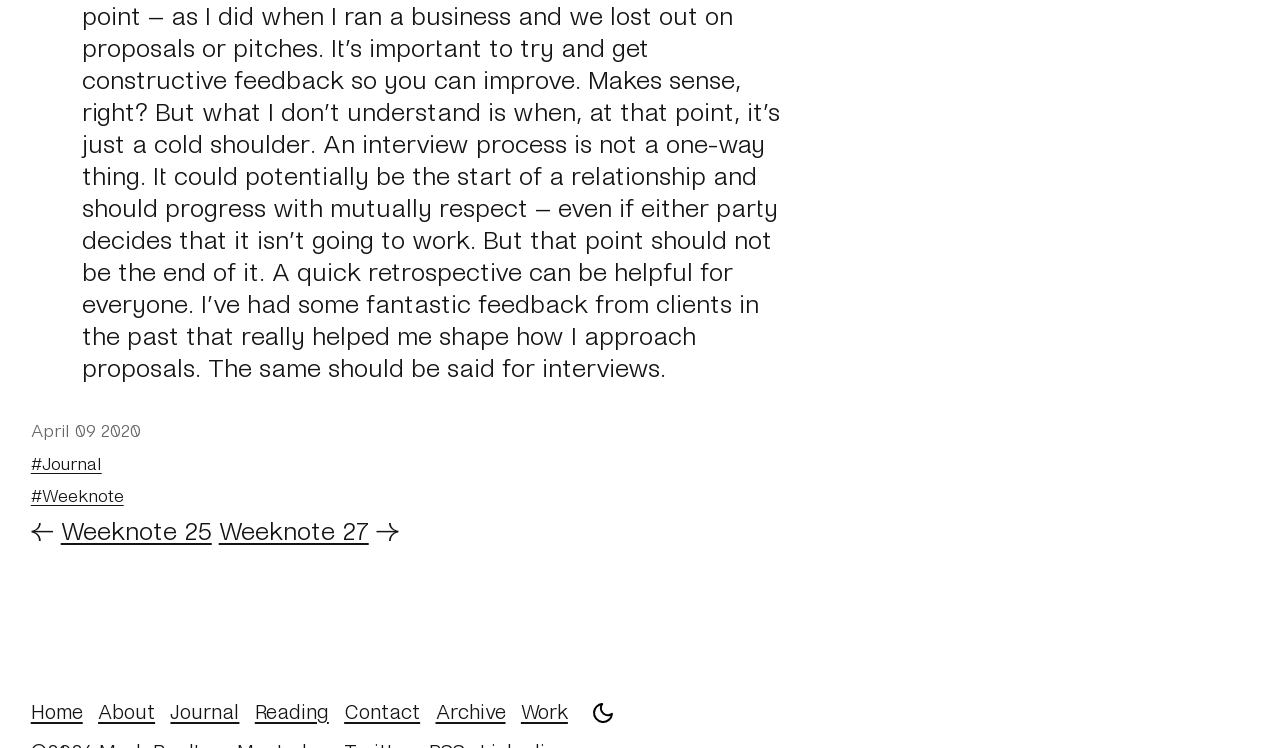Specify the bounding box coordinates for the region that must be clicked to perform the given instruction: "go to weeknote".

[0.024, 0.647, 0.097, 0.675]